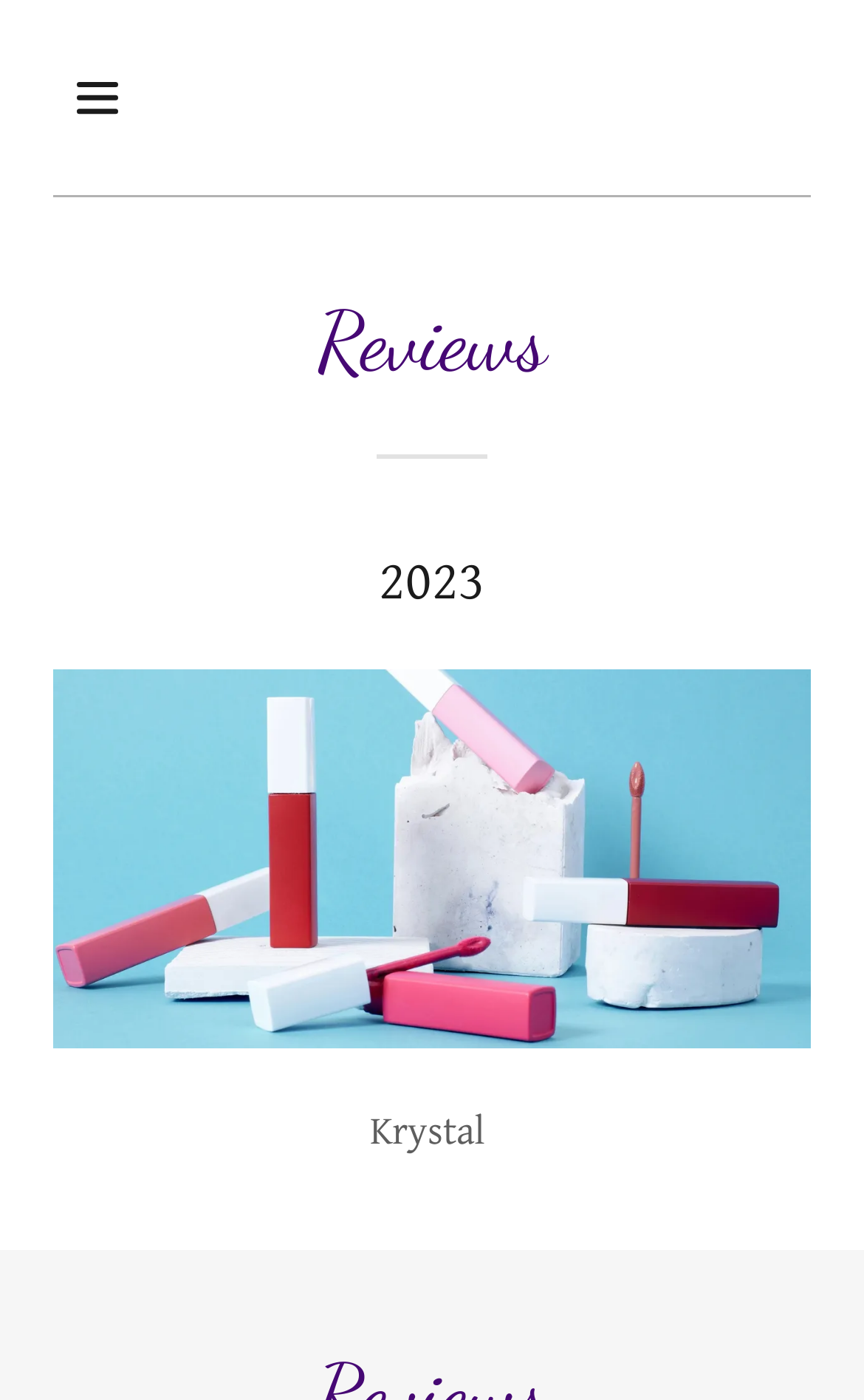Answer the question in one word or a short phrase:
What is the name mentioned?

Krystal